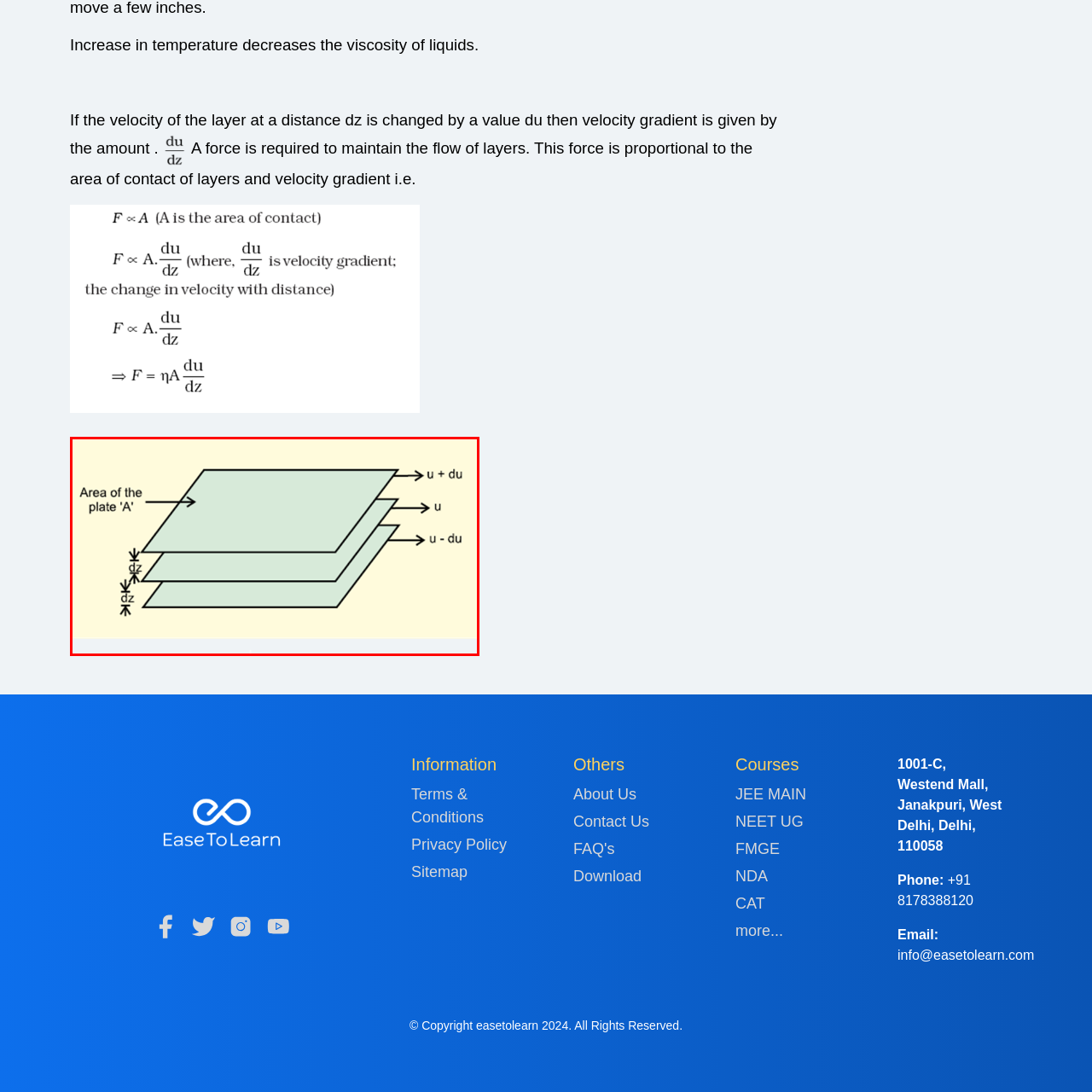Refer to the image within the red outline and provide a one-word or phrase answer to the question:
What is the purpose of the area labeled 'A'?

To calculate forces